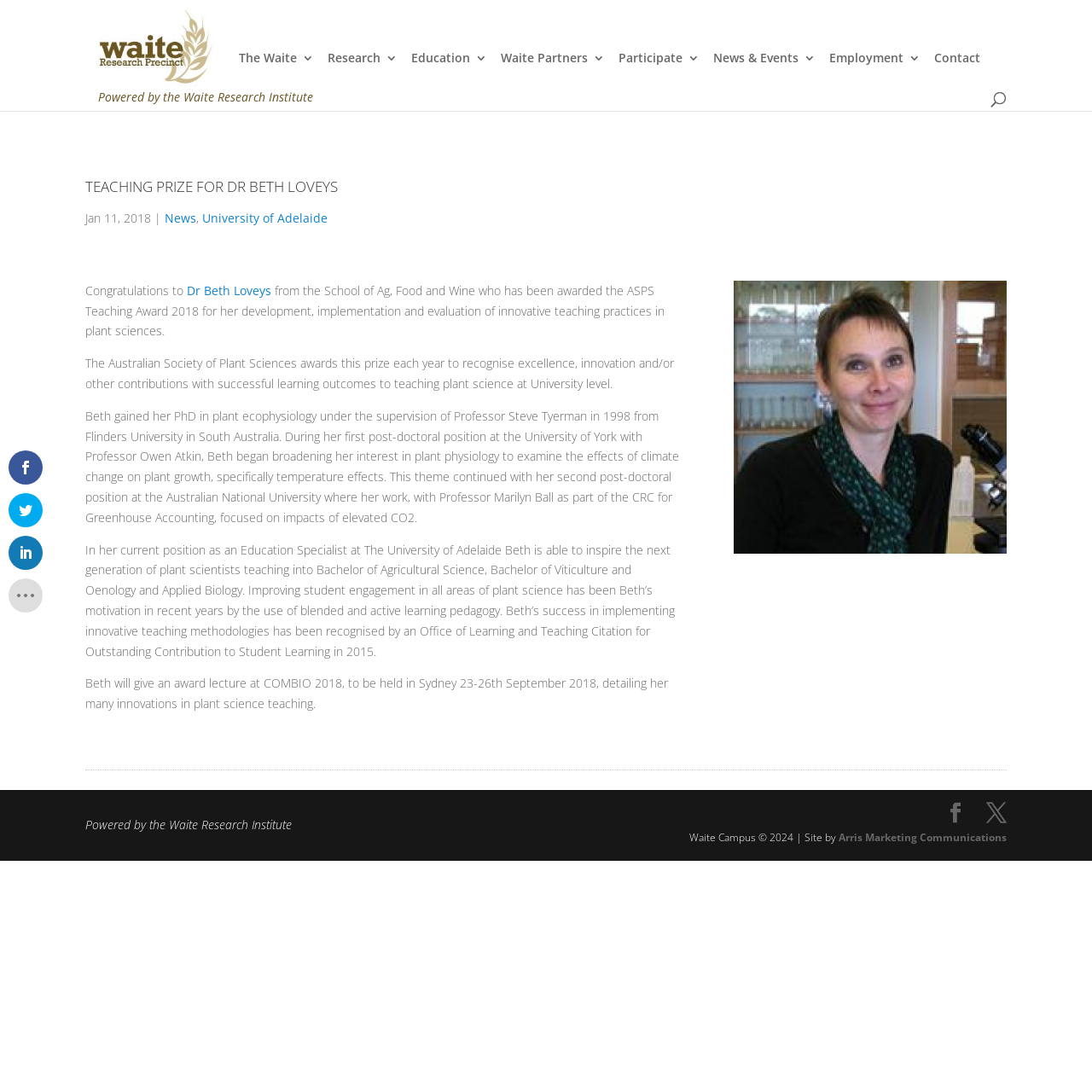By analyzing the image, answer the following question with a detailed response: What is Dr Beth Loveys awarded for?

According to the webpage, Dr Beth Loveys is awarded the ASPS Teaching Award 2018 for her development, implementation, and evaluation of innovative teaching practices in plant sciences.